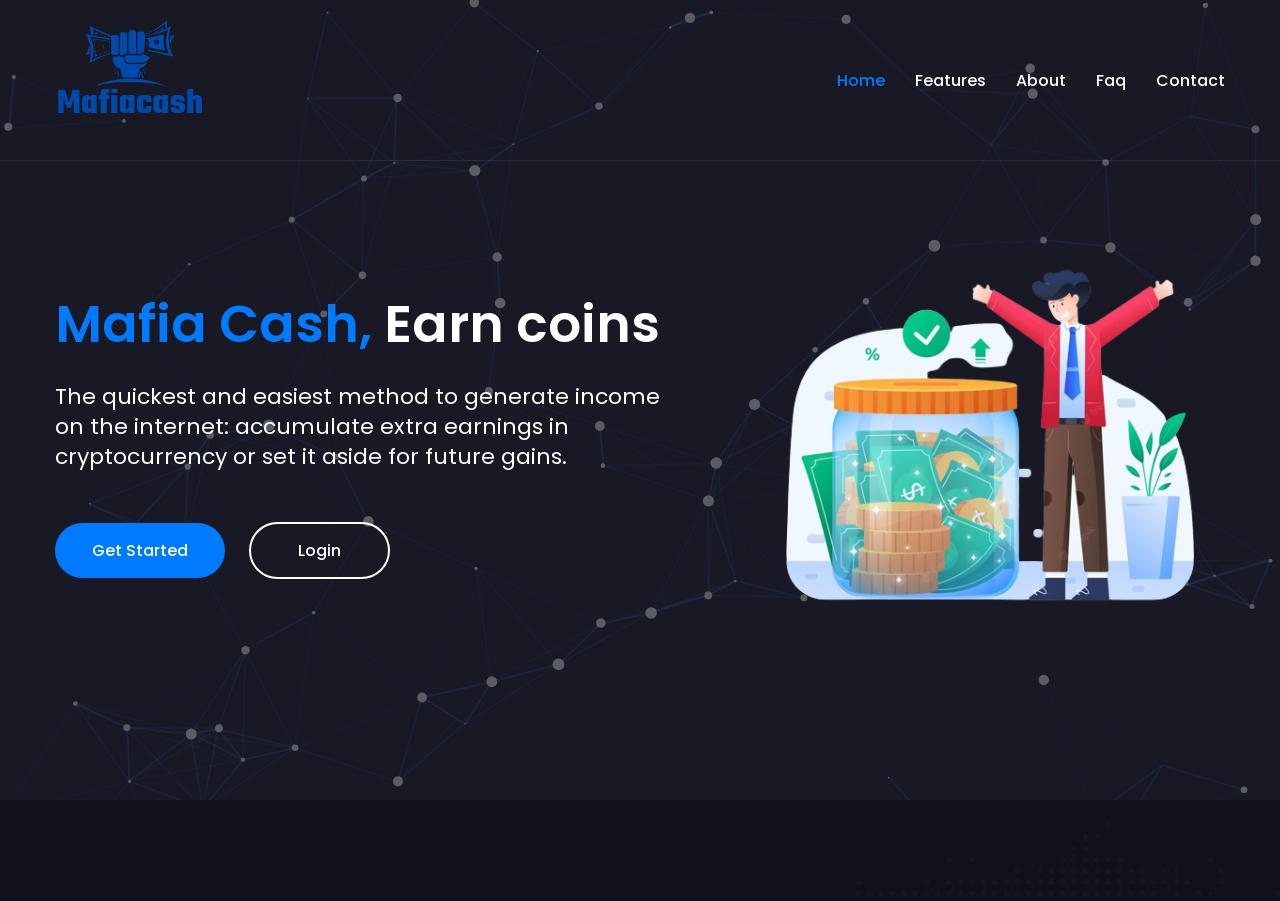Explain the contents of the webpage comprehensively.

The webpage is titled "Mafia Cash - Earn money with us" and has a navigation menu at the top with five links: "Home", "Features", "About", "Faq", and "Contact", aligned horizontally from left to right. 

Below the navigation menu, there is a prominent heading "Mafia Cash, Earn coins" that spans about half of the page width. 

Underneath the heading, there is a paragraph of text that describes the service, stating that it is the quickest and easiest method to generate income on the internet, allowing users to accumulate extra earnings in cryptocurrency or set it aside for future gains.

On the left side of the page, there are two buttons, "Get Started" and "Login", stacked vertically, with "Get Started" on top.